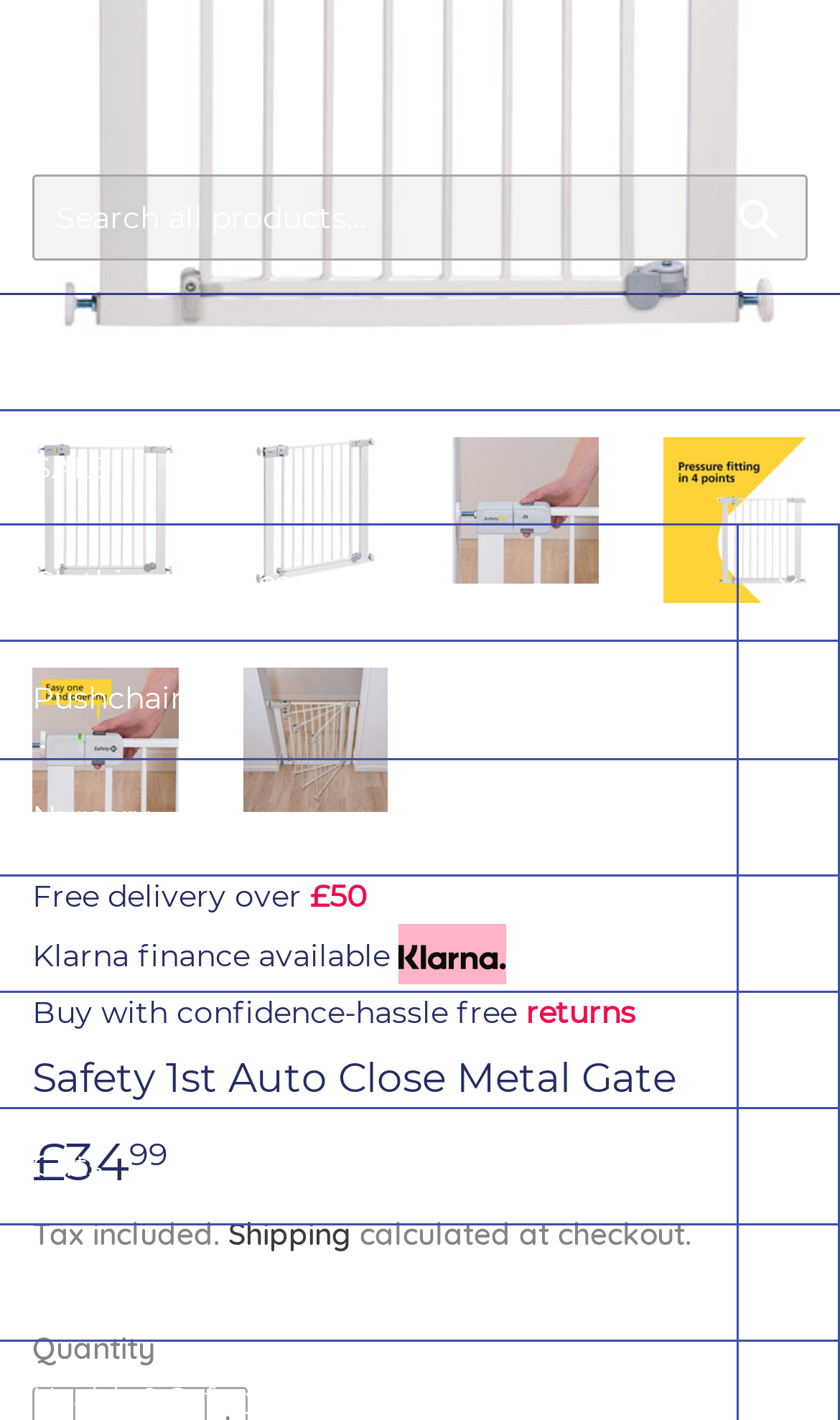Pinpoint the bounding box coordinates of the area that should be clicked to complete the following instruction: "Change Quantity". The coordinates must be given as four float numbers between 0 and 1, i.e., [left, top, right, bottom].

[0.038, 0.937, 0.185, 0.964]